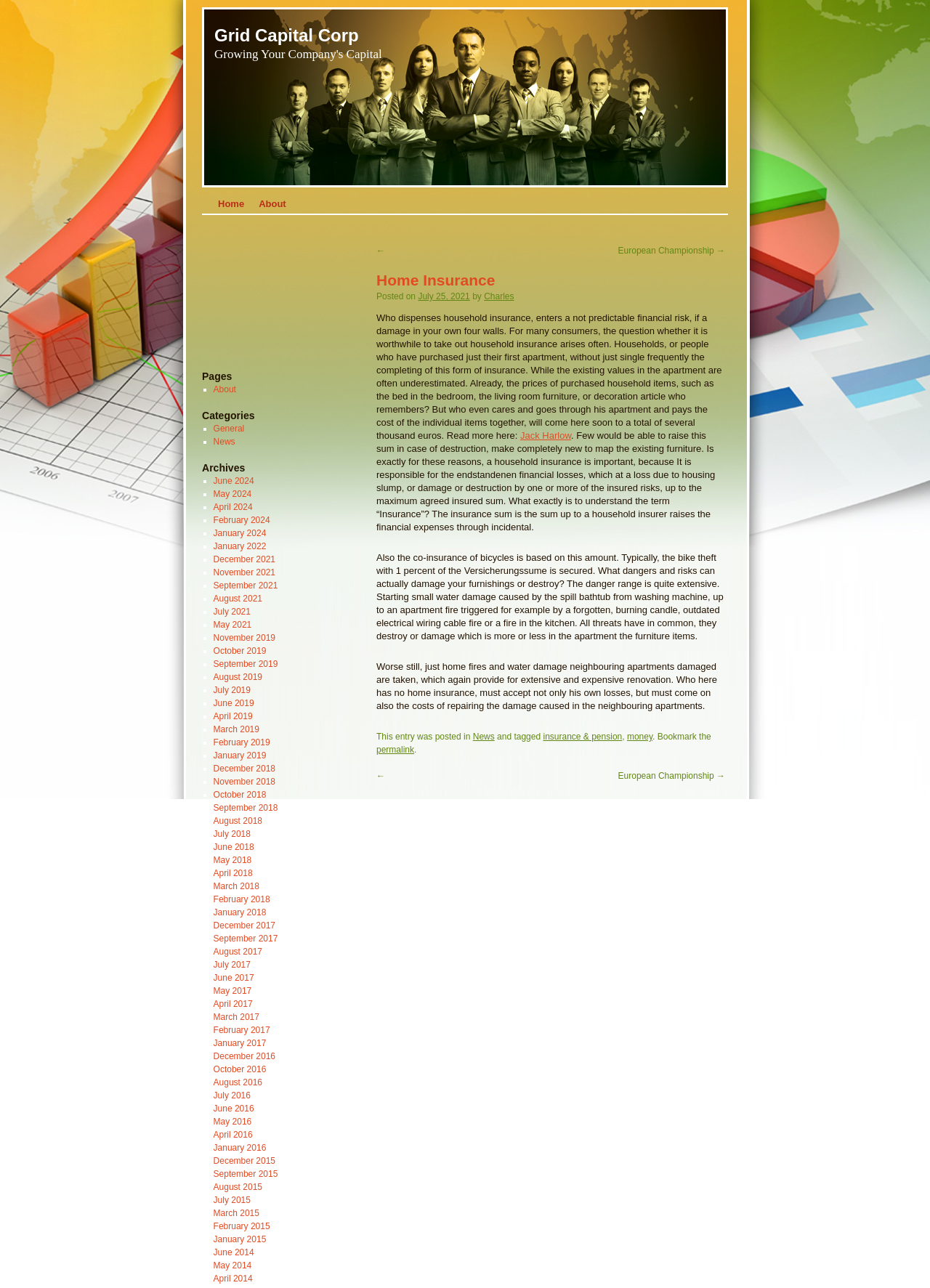Using the webpage screenshot, locate the HTML element that fits the following description and provide its bounding box: "April 2024".

[0.229, 0.39, 0.272, 0.398]